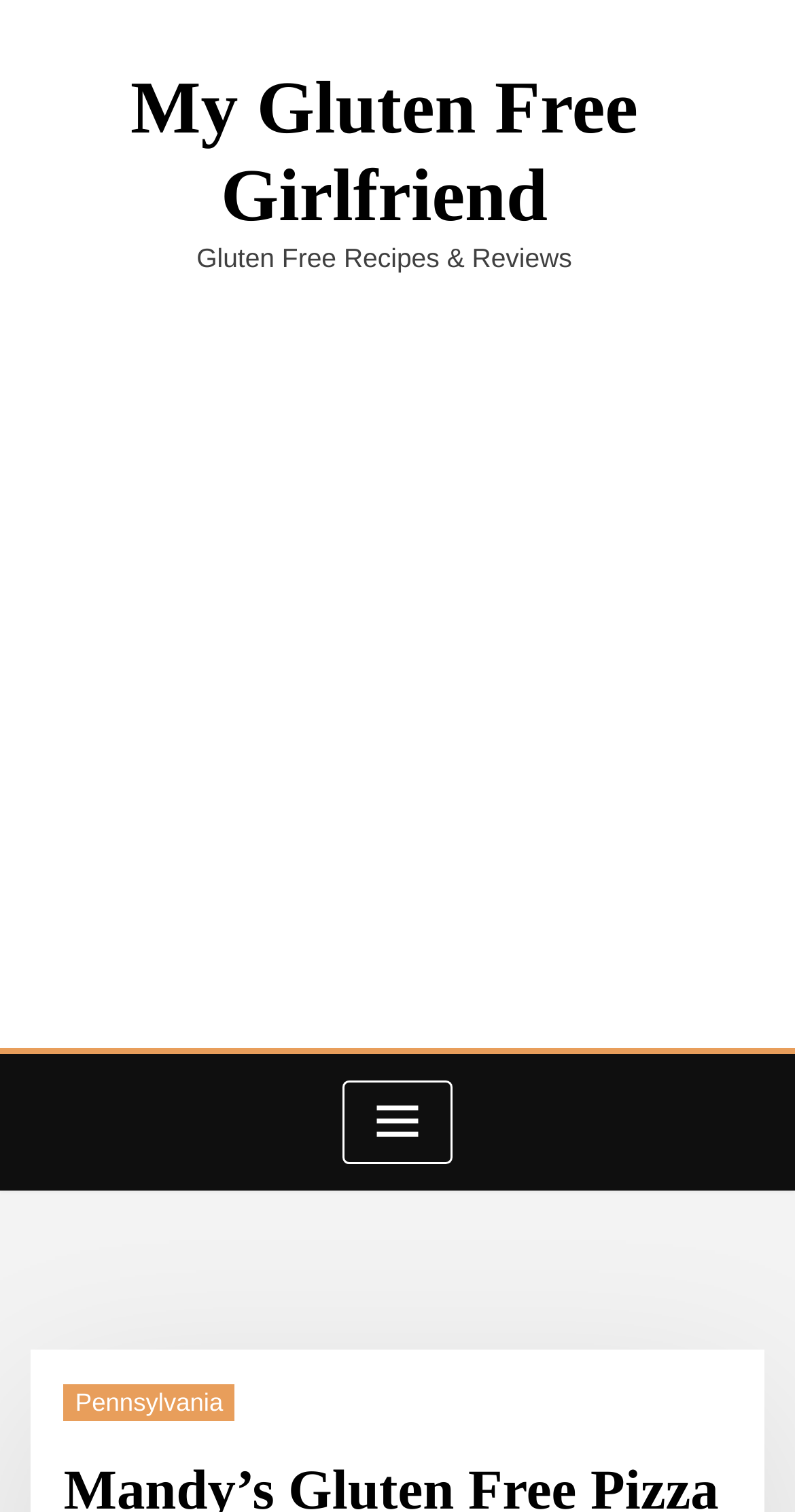Is the navigation menu expanded?
Look at the image and answer with only one word or phrase.

No